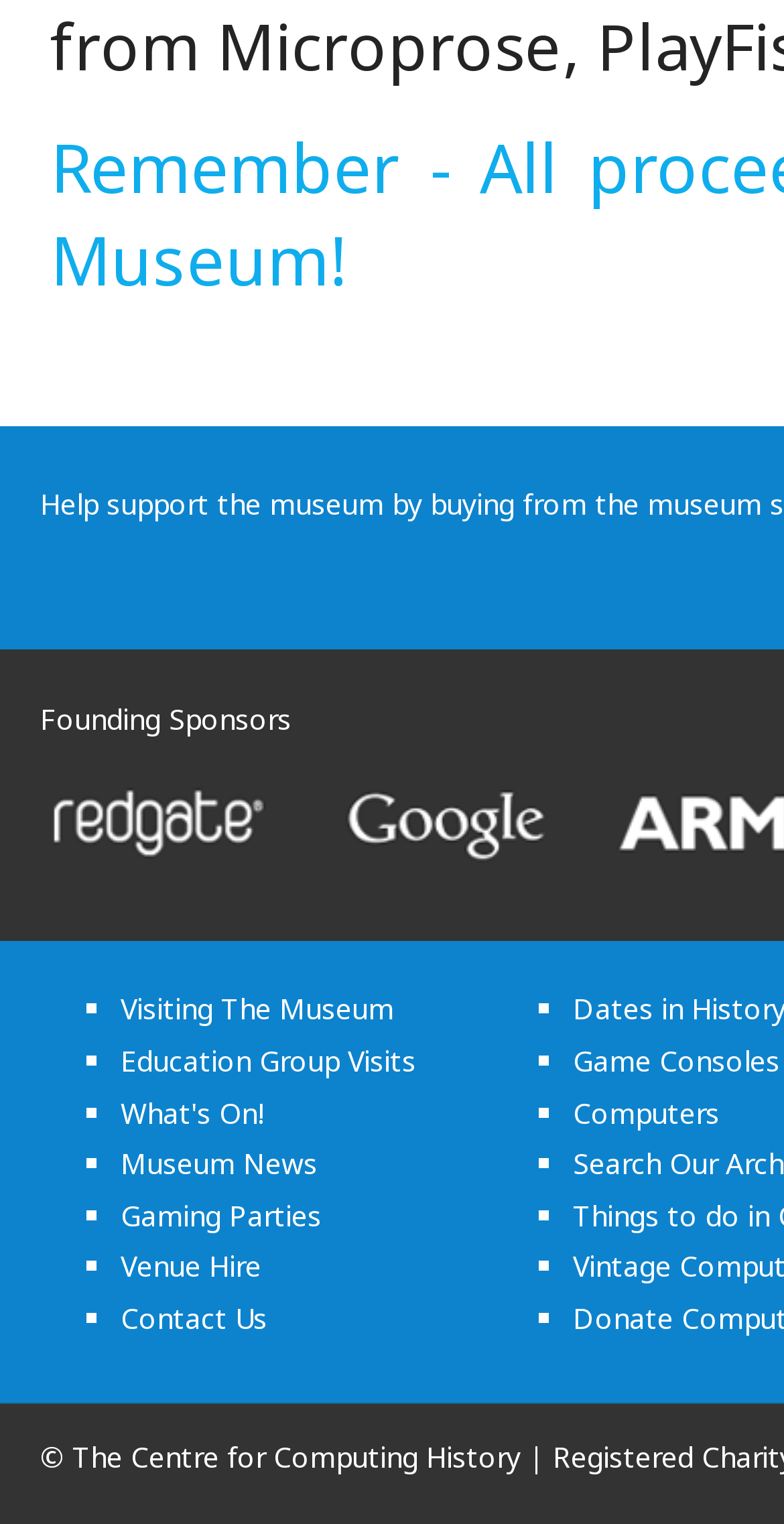What is the category of 'Game Consoles'? Refer to the image and provide a one-word or short phrase answer.

Computing